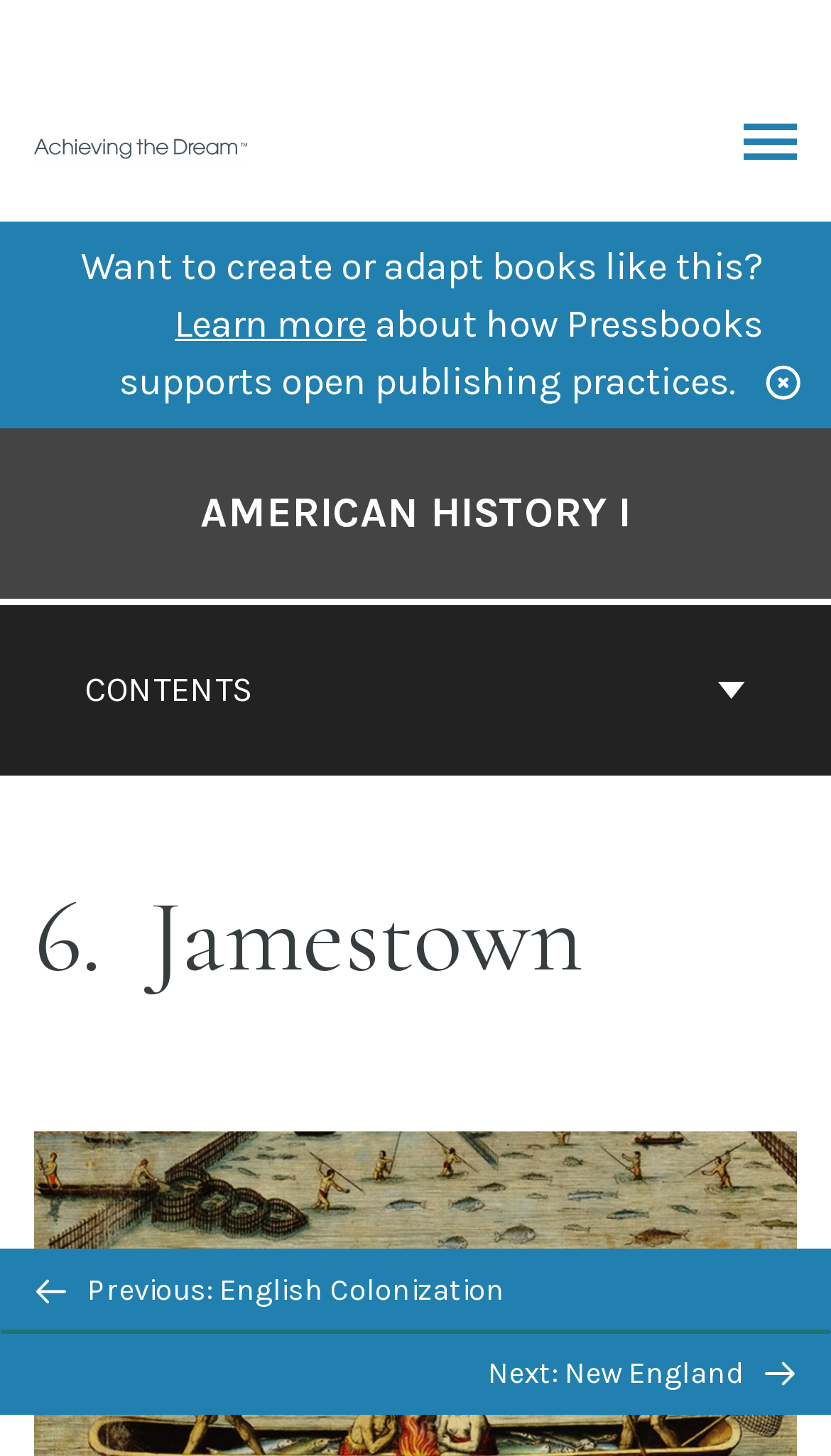Please determine the bounding box coordinates for the element that should be clicked to follow these instructions: "Toggle the menu".

[0.895, 0.085, 0.959, 0.114]